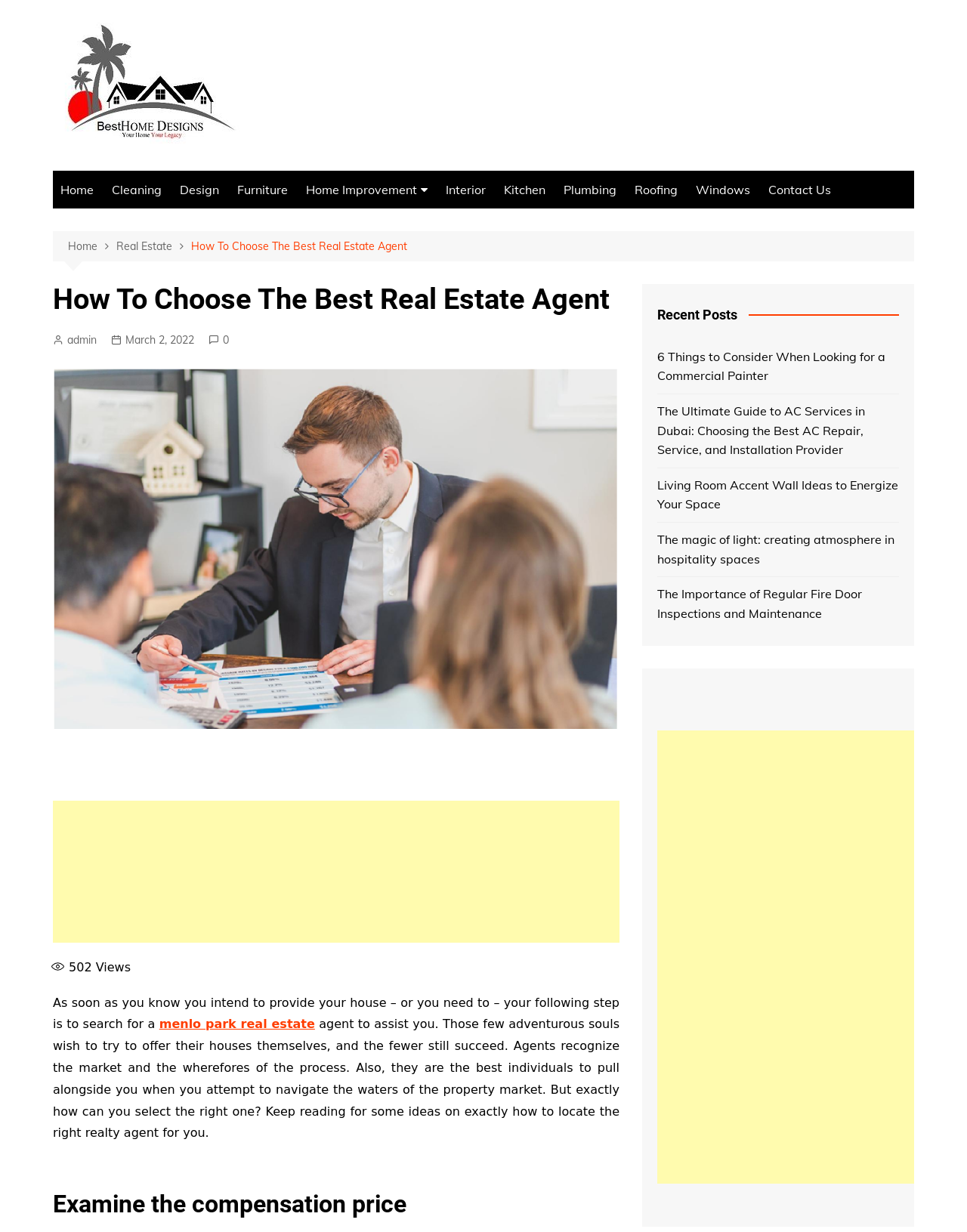What is the focus of the webpage?
Give a detailed explanation using the information visible in the image.

The focus of the webpage is on providing tips and advice on how to choose the best real estate agent, as indicated by the heading and the content of the webpage.